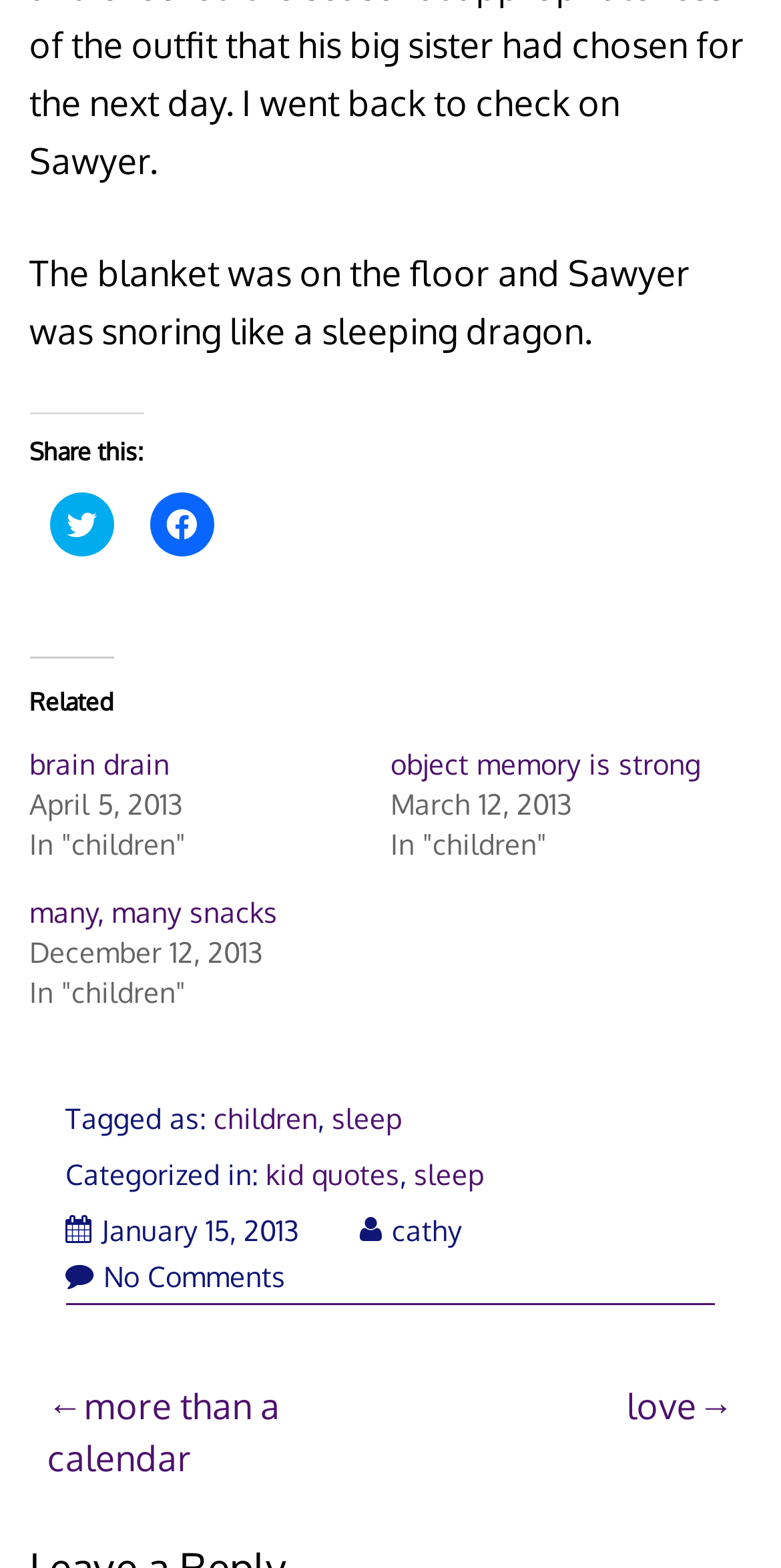Identify the bounding box coordinates for the UI element mentioned here: "children". Provide the coordinates as four float values between 0 and 1, i.e., [left, top, right, bottom].

[0.273, 0.702, 0.407, 0.724]